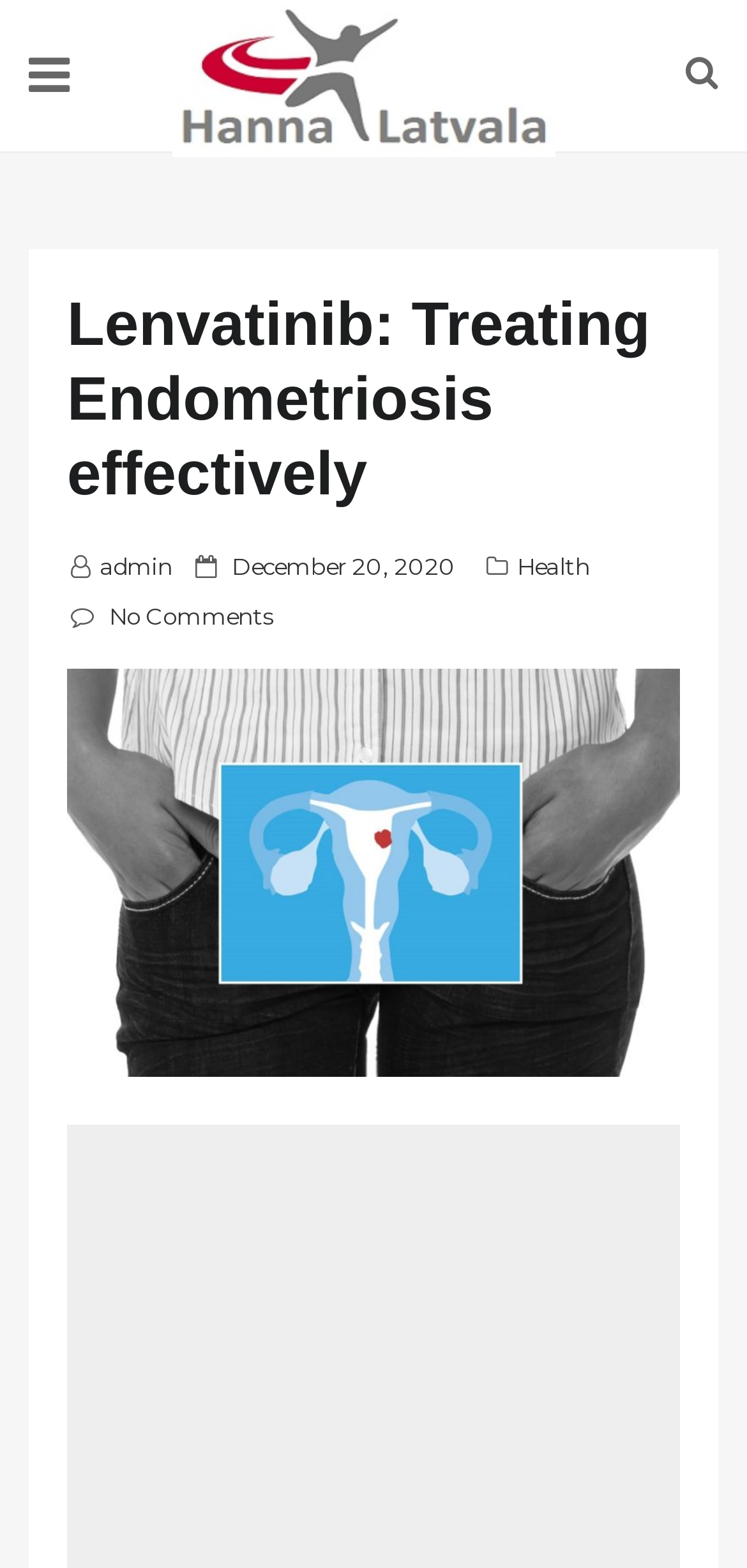Determine the bounding box for the HTML element described here: "December 20, 2020". The coordinates should be given as [left, top, right, bottom] with each number being a float between 0 and 1.

[0.31, 0.352, 0.61, 0.37]